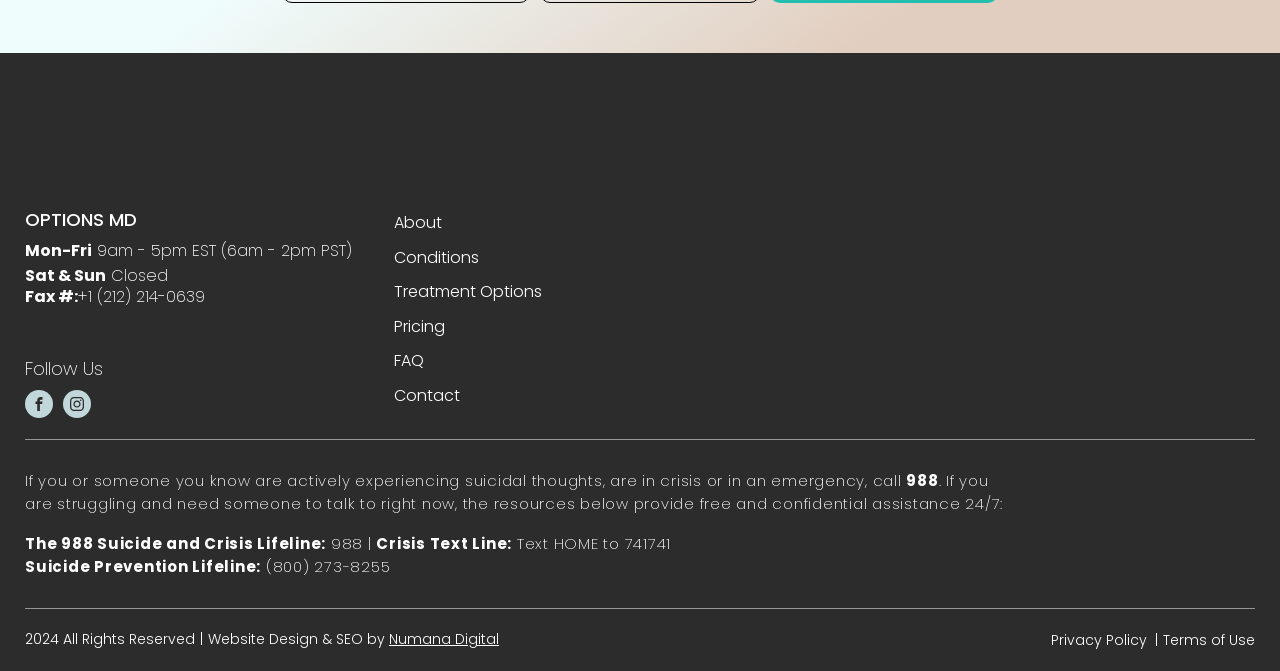Who designed the website?
Kindly answer the question with as much detail as you can.

I found the website designer by looking at the StaticText element with the text 'Website Design & SEO by' and the adjacent link element with the text 'Numana Digital'.